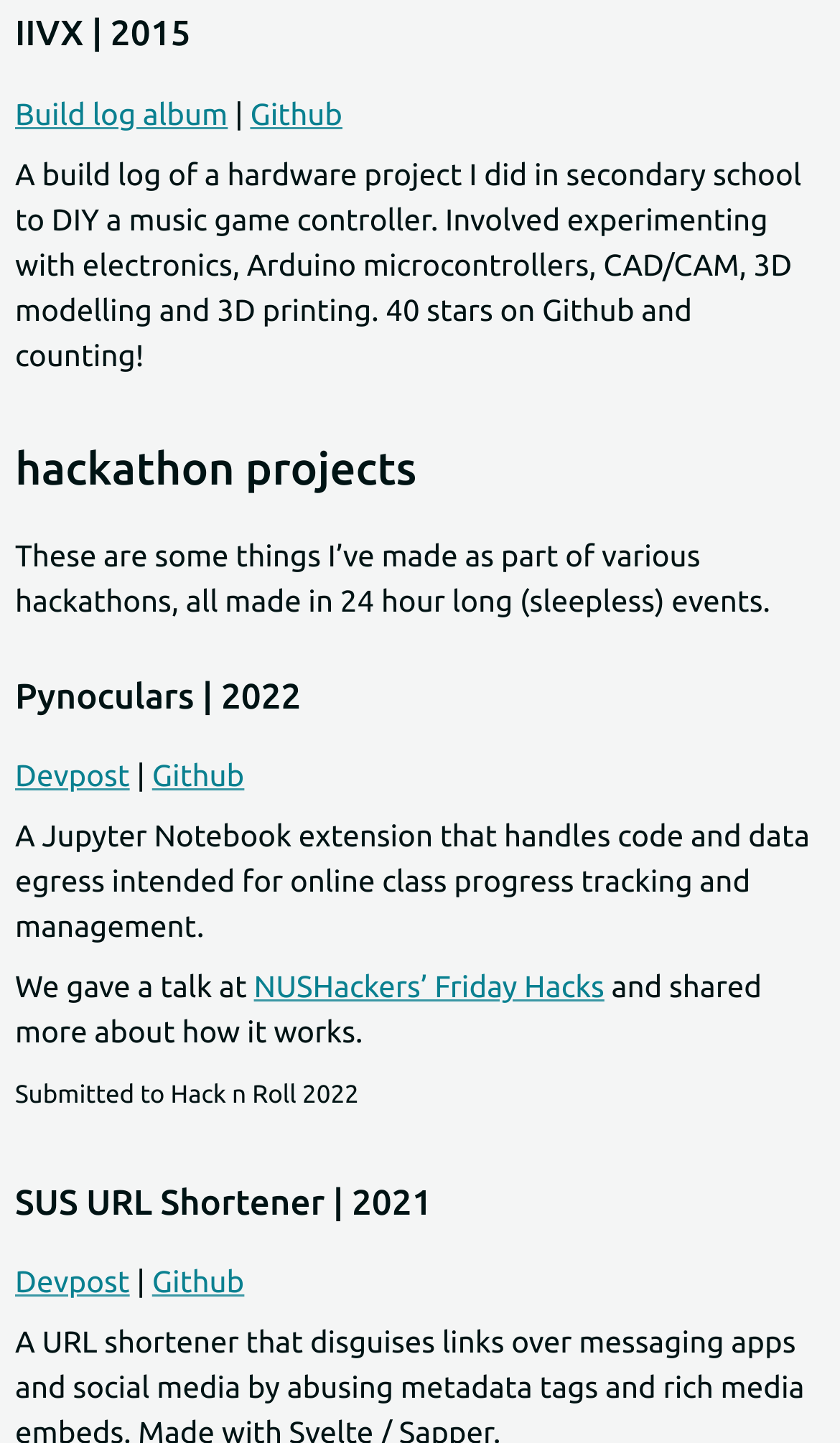Look at the image and give a detailed response to the following question: What is the purpose of Pynoculars?

The webpage describes Pynoculars as 'A Jupyter Notebook extension that handles code and data egress intended for online class progress tracking and management', which suggests that the purpose of Pynoculars is online class progress tracking.